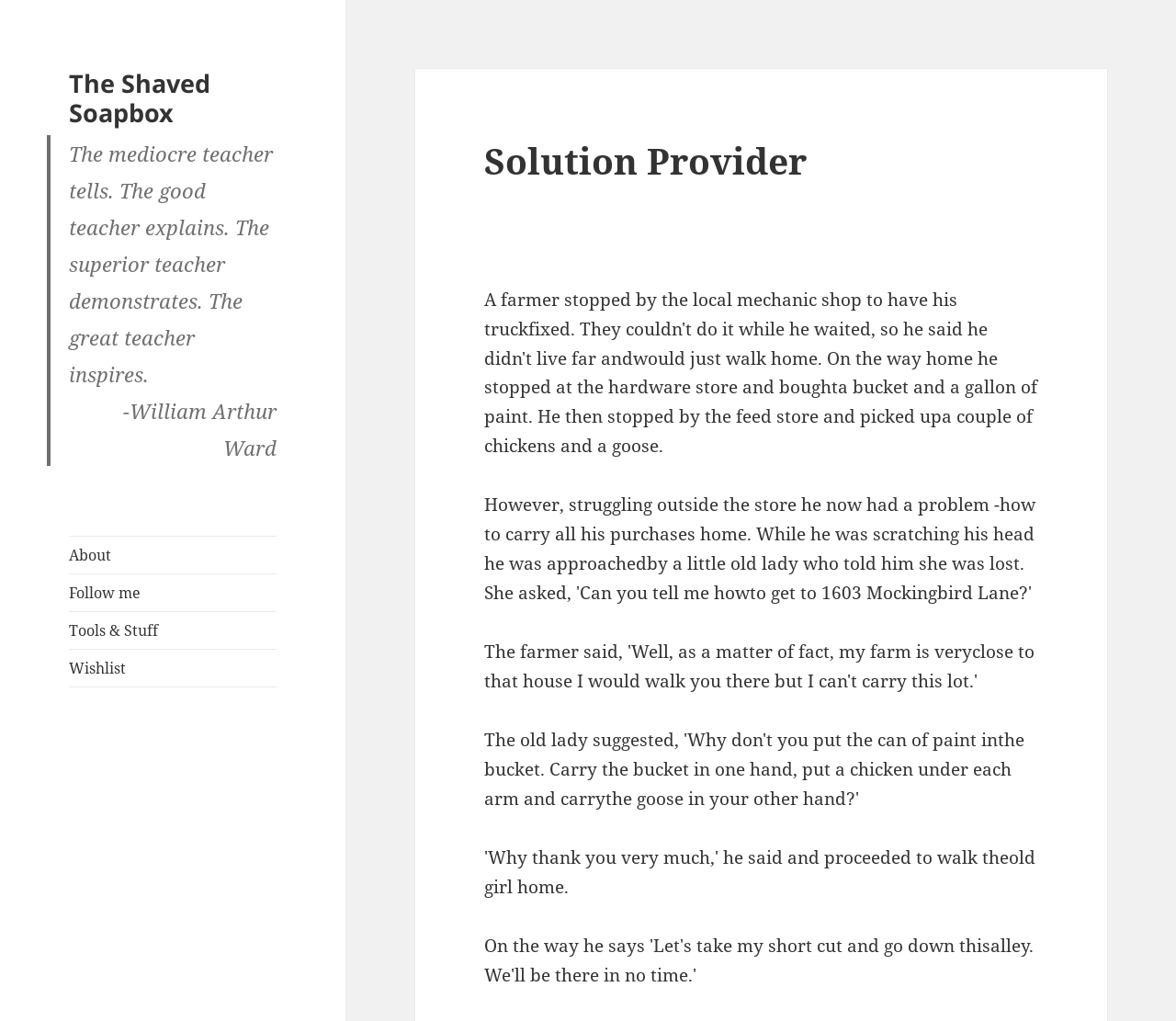Identify the bounding box coordinates for the UI element described by the following text: "Tools & Stuff". Provide the coordinates as four float numbers between 0 and 1, in the format [left, top, right, bottom].

[0.059, 0.599, 0.235, 0.635]